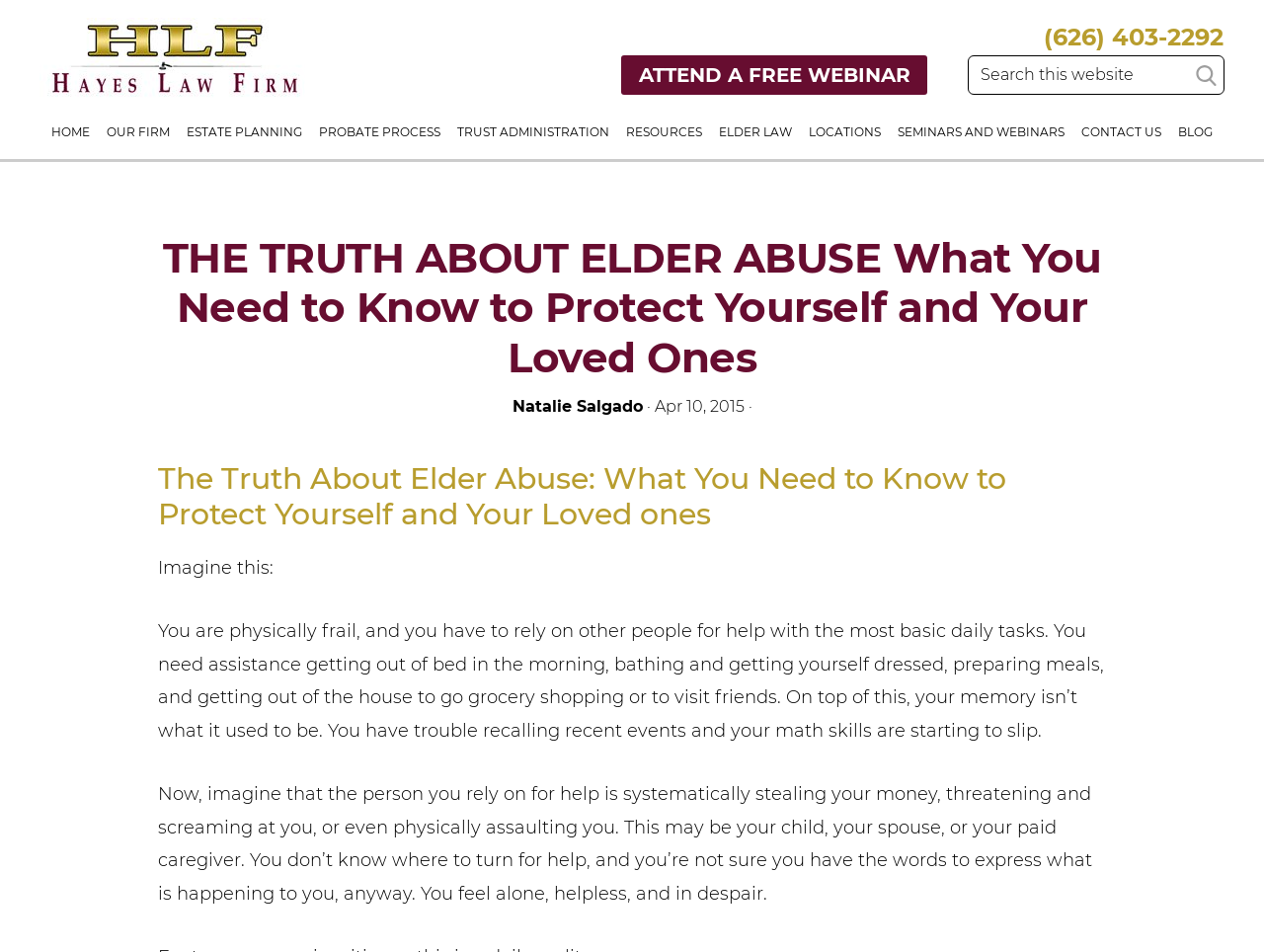Identify the bounding box coordinates for the UI element described as follows: "The Hayes Law Firm". Ensure the coordinates are four float numbers between 0 and 1, formatted as [left, top, right, bottom].

[0.031, 0.019, 0.241, 0.112]